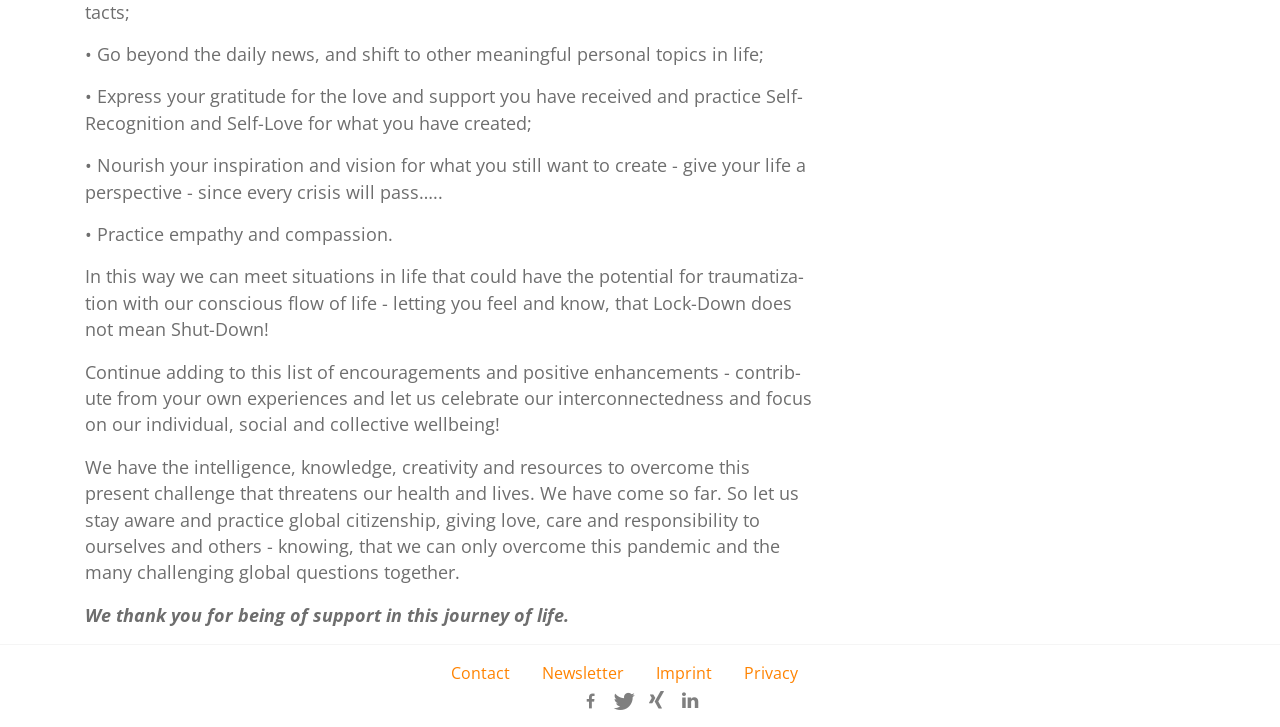Extract the bounding box of the UI element described as: "Contact".

[0.352, 0.911, 0.398, 0.941]